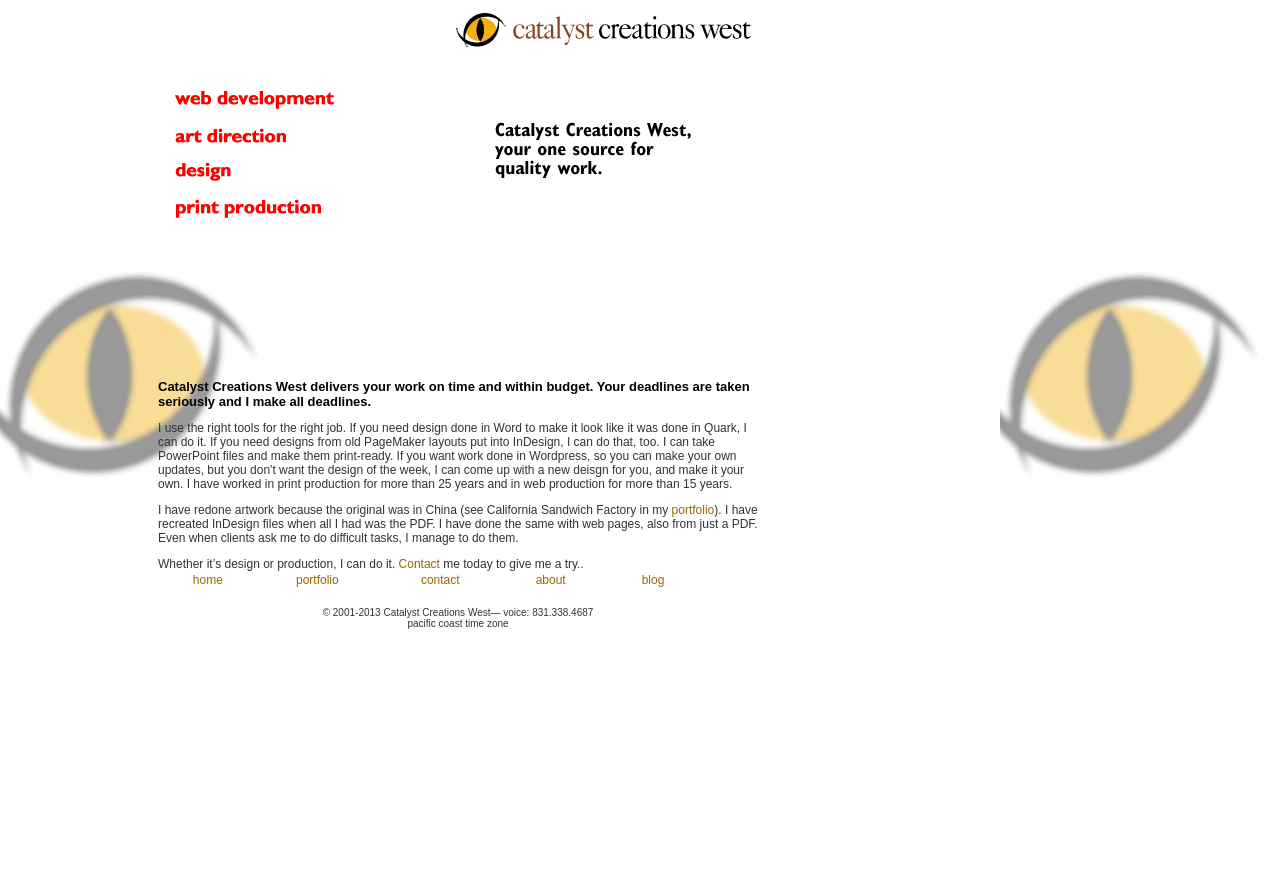Bounding box coordinates are given in the format (top-left x, top-left y, bottom-right x, bottom-right y). All values should be floating point numbers between 0 and 1. Provide the bounding box coordinate for the UI element described as: alt="Catalyst Creations West"

[0.354, 0.046, 0.592, 0.065]